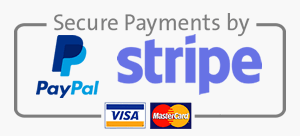What is the purpose of the secure payment banner?
Refer to the image and provide a one-word or short phrase answer.

To instill trust and confidence